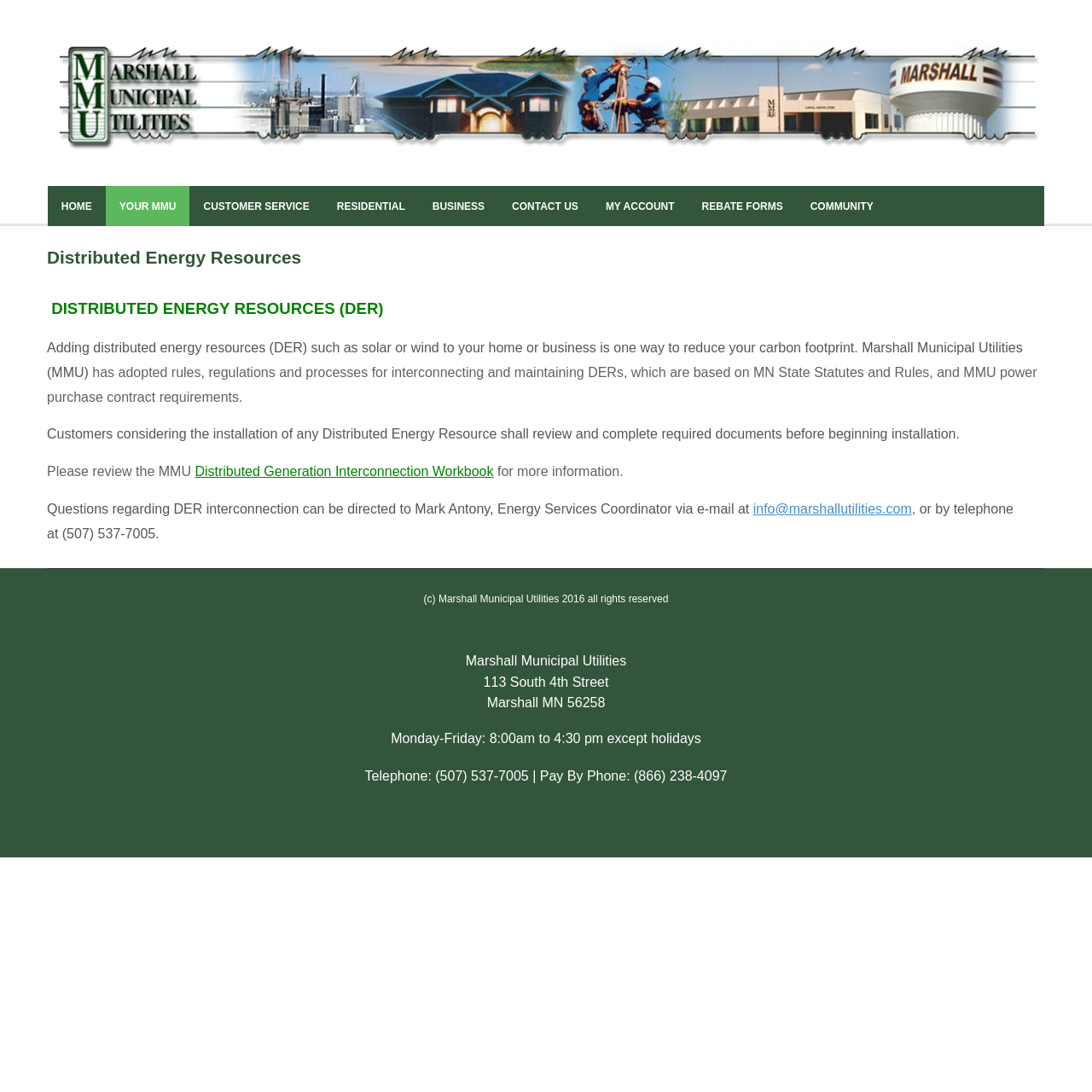Locate and extract the text of the main heading on the webpage.

Distributed Energy Resources